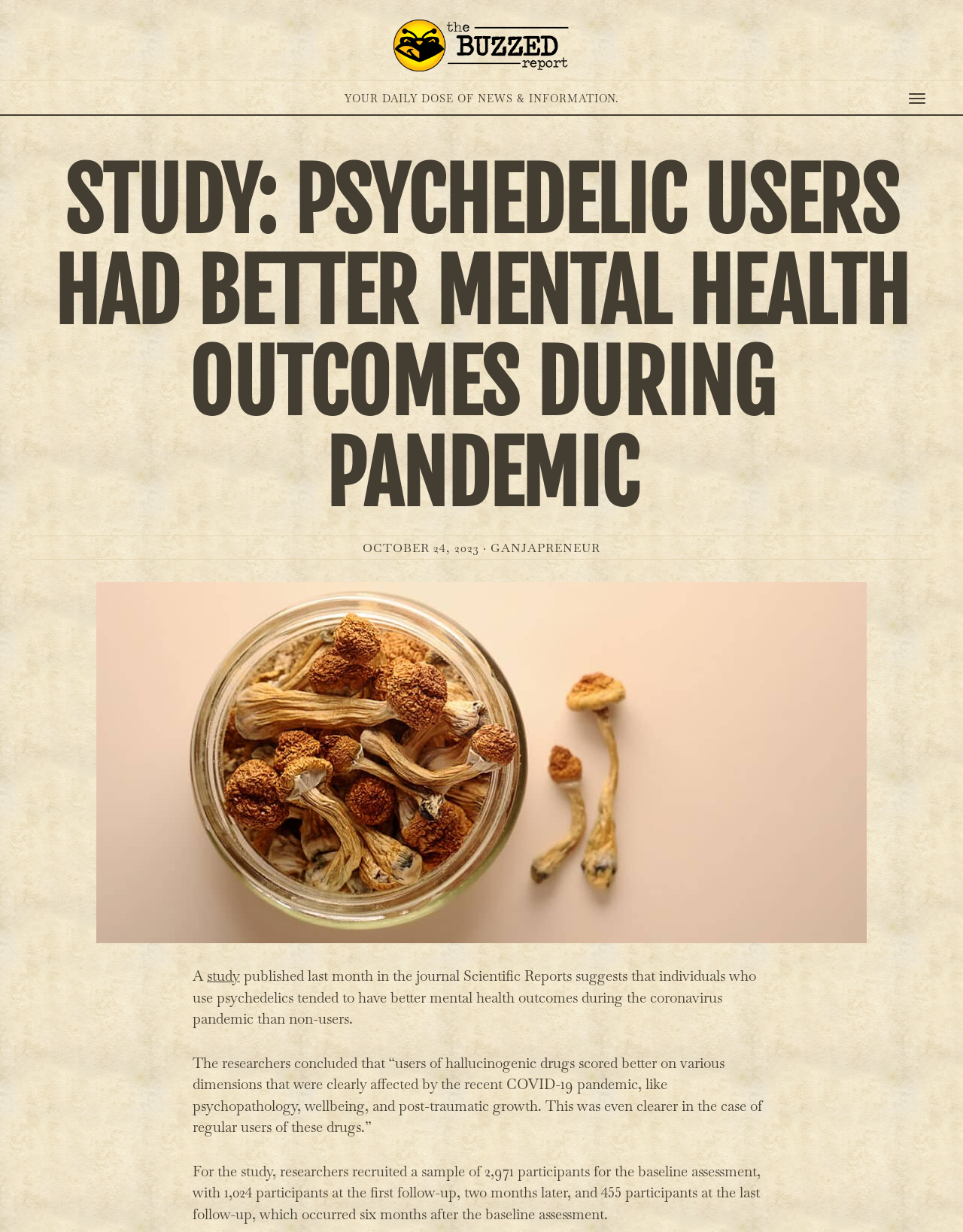Please determine the bounding box coordinates for the element with the description: "alt="The Buzzed Report"".

[0.409, 0.024, 0.591, 0.067]